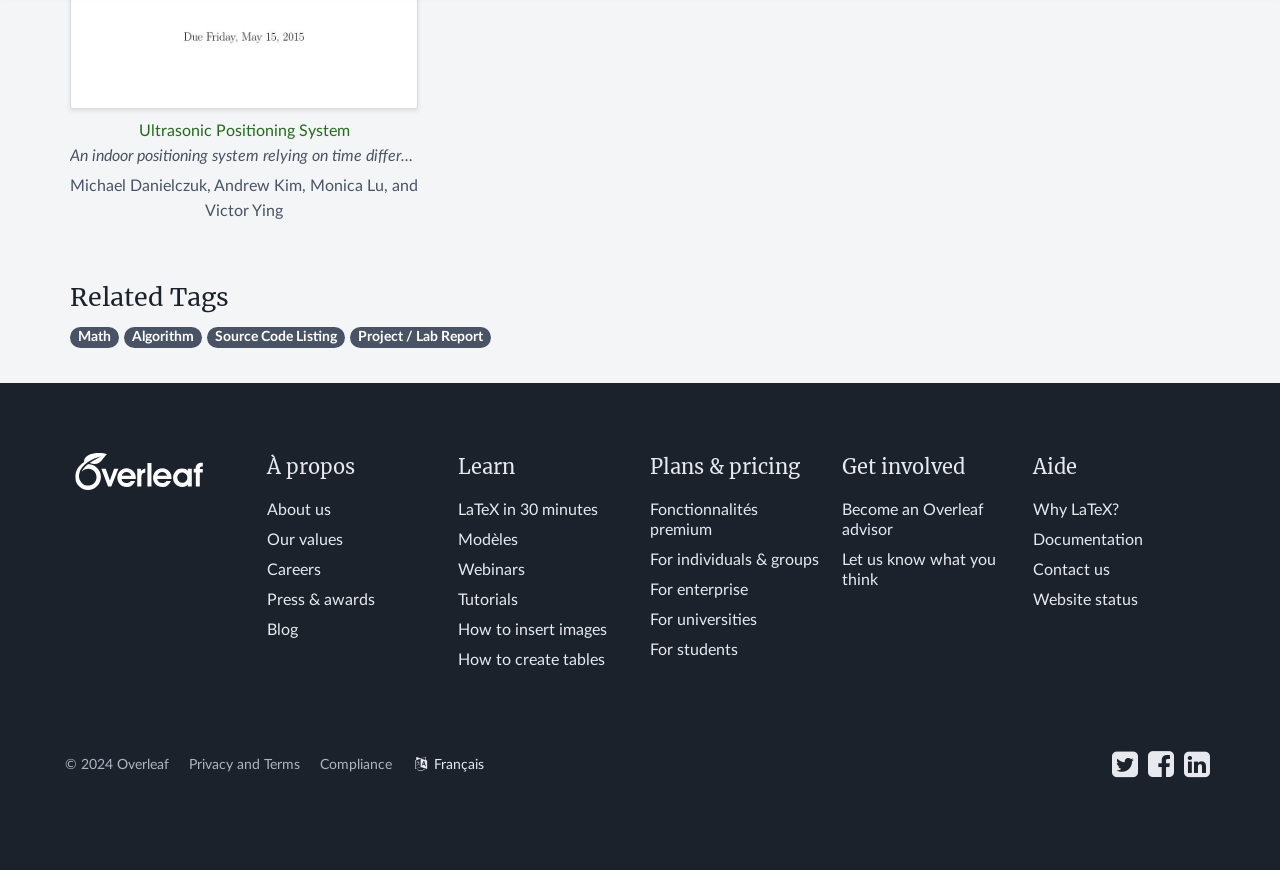Respond to the question below with a single word or phrase:
What is the last link in the 'Get involved' section?

Let us know what you think